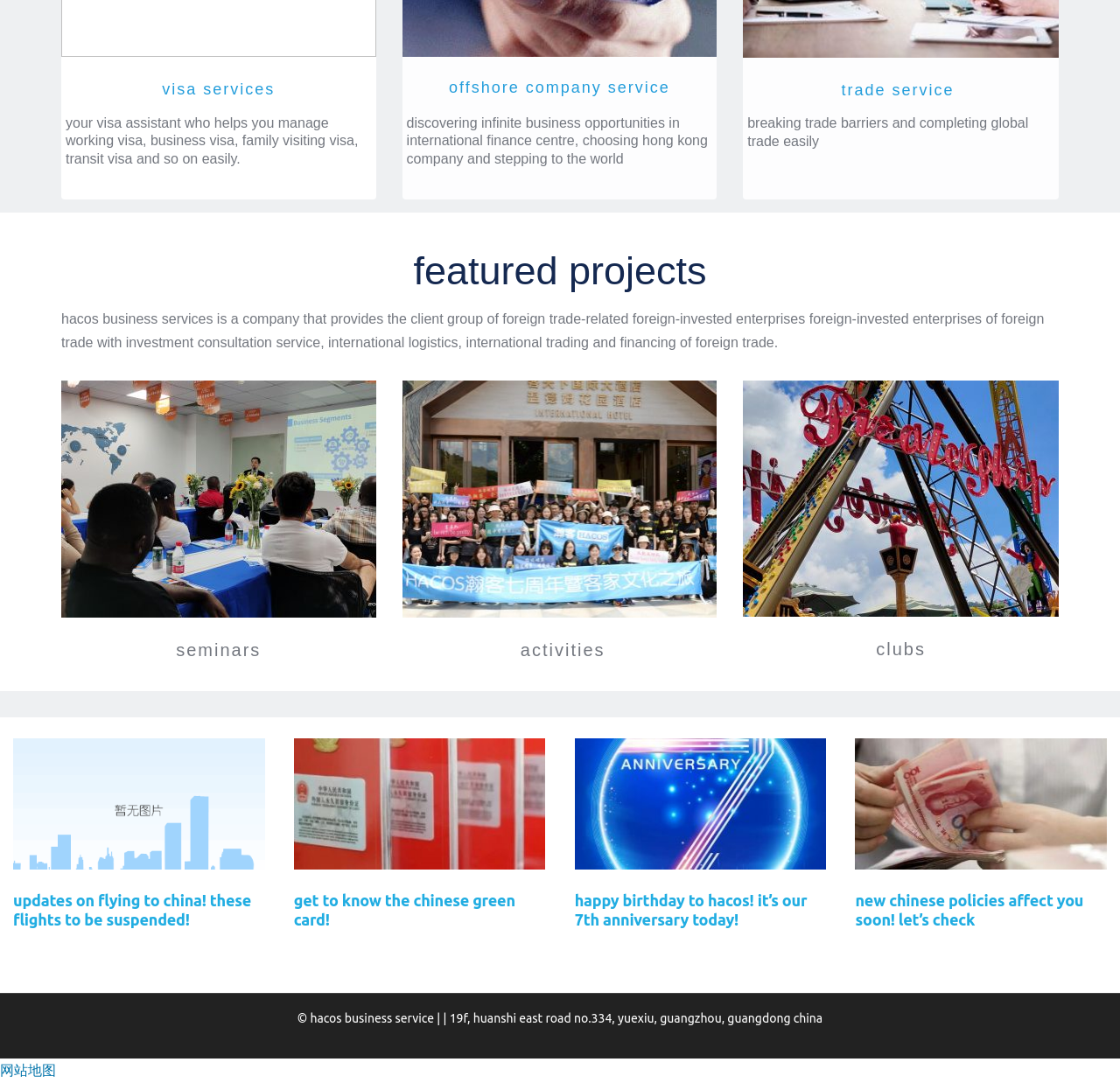Can you look at the image and give a comprehensive answer to the question:
How many years has Hacos Business Services been in operation?

The webpage mentions 'happy birthday to hacos! it’s our 7th anniversary today!' which indicates that the company has been in operation for 7 years.